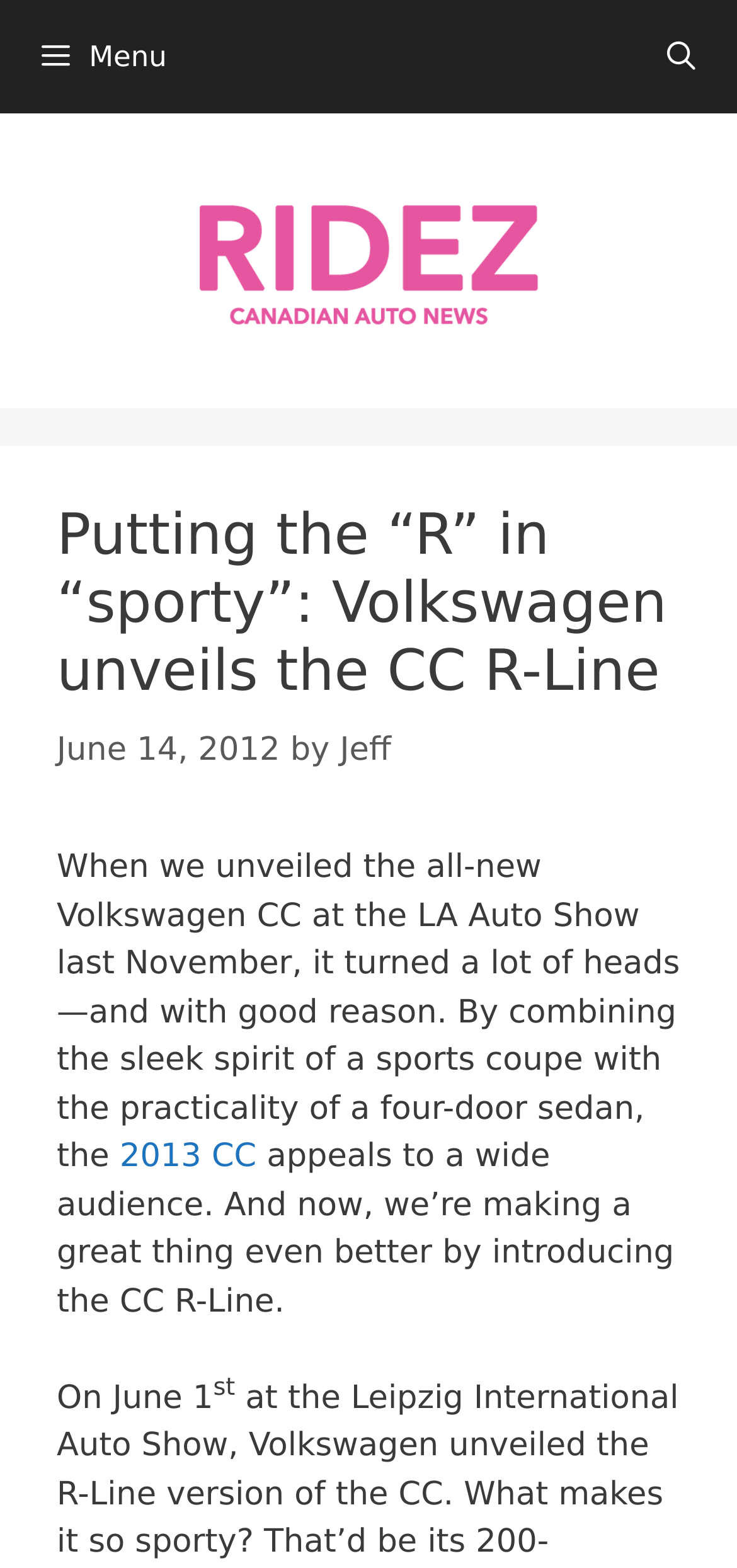Give a one-word or short phrase answer to this question: 
What is the name of the auto show where the Volkswagen CC was unveiled?

LA Auto Show